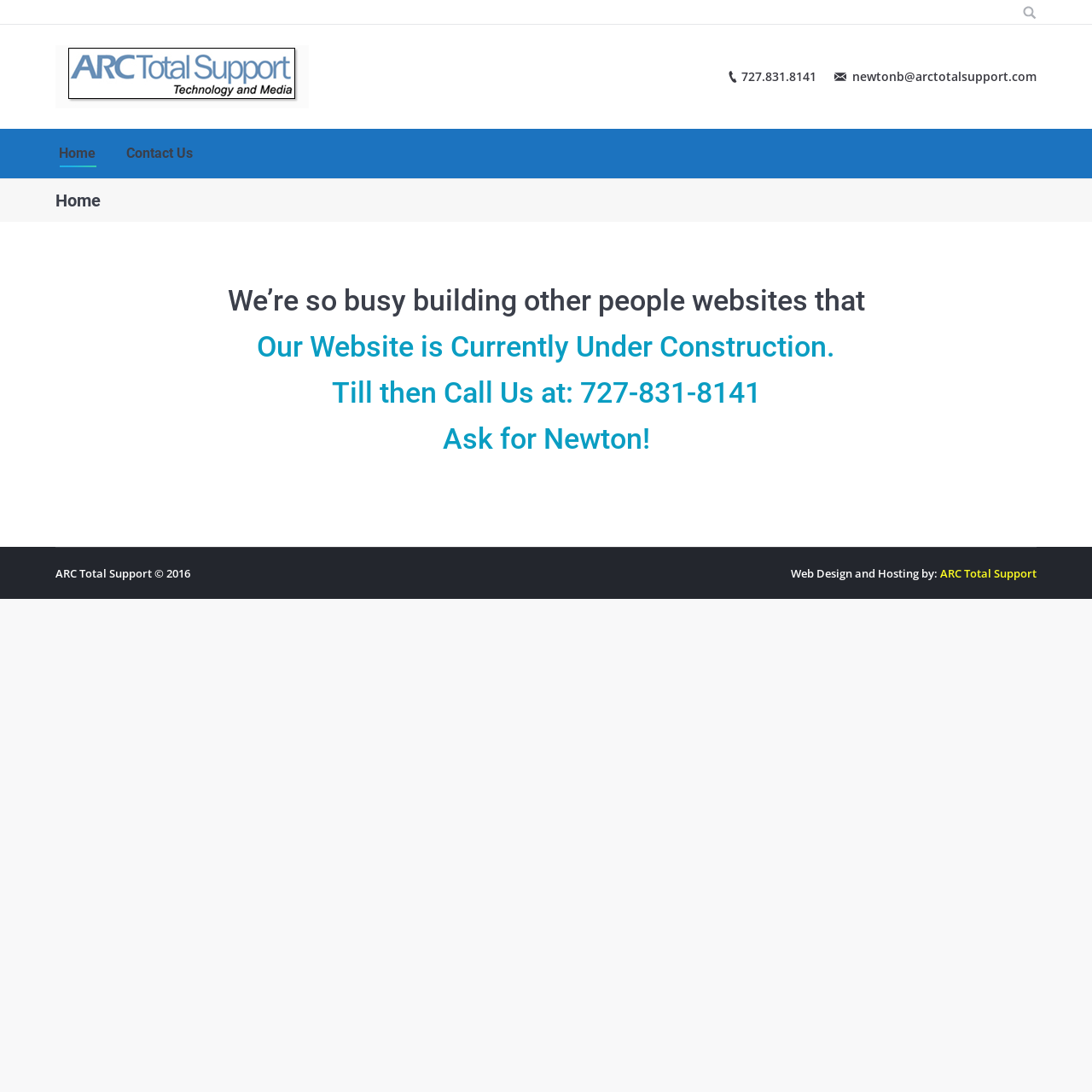Determine the bounding box for the UI element described here: "Home".

[0.051, 0.13, 0.091, 0.152]